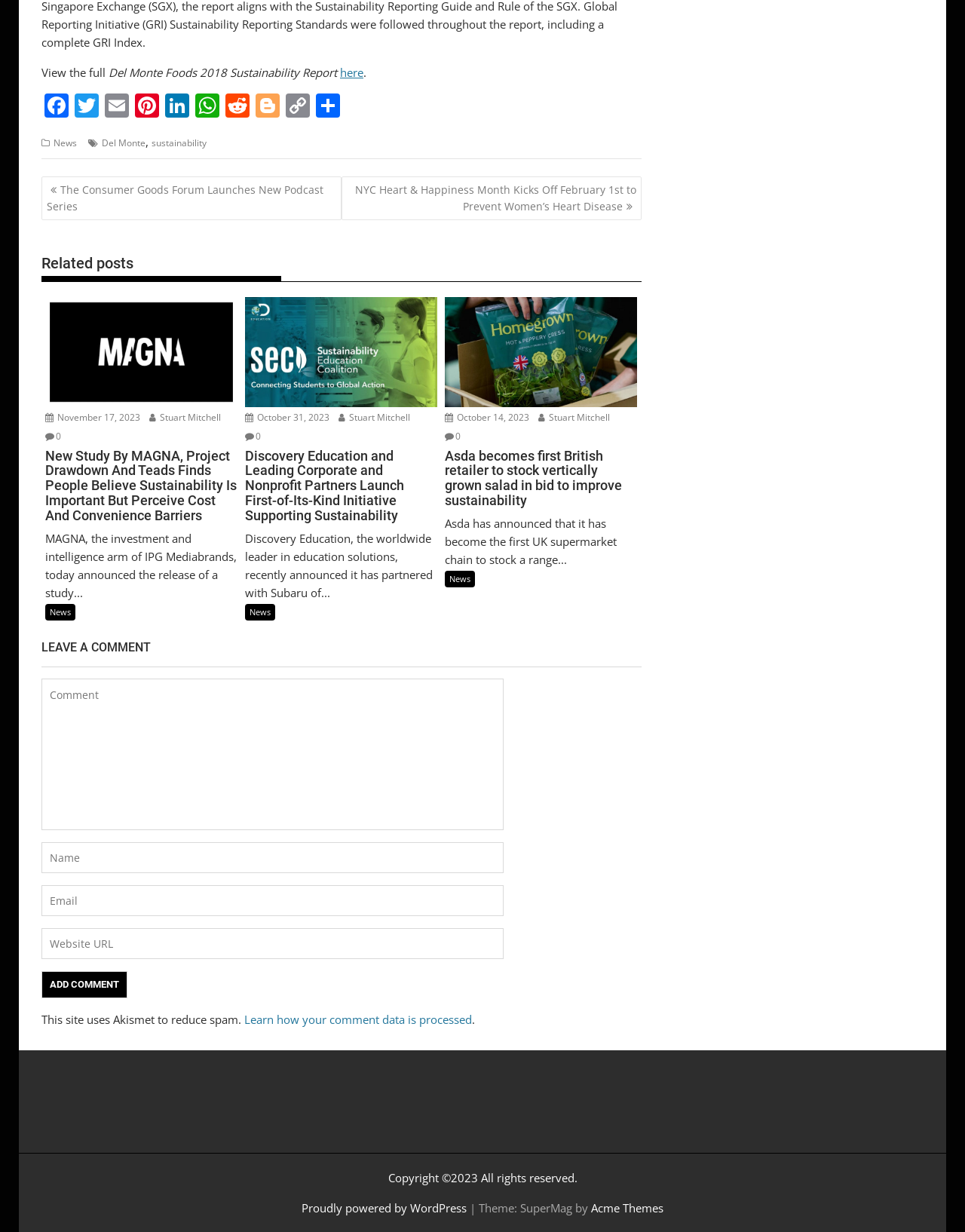Identify the bounding box coordinates for the region of the element that should be clicked to carry out the instruction: "Click on Zambia Budget Safaris". The bounding box coordinates should be four float numbers between 0 and 1, i.e., [left, top, right, bottom].

None